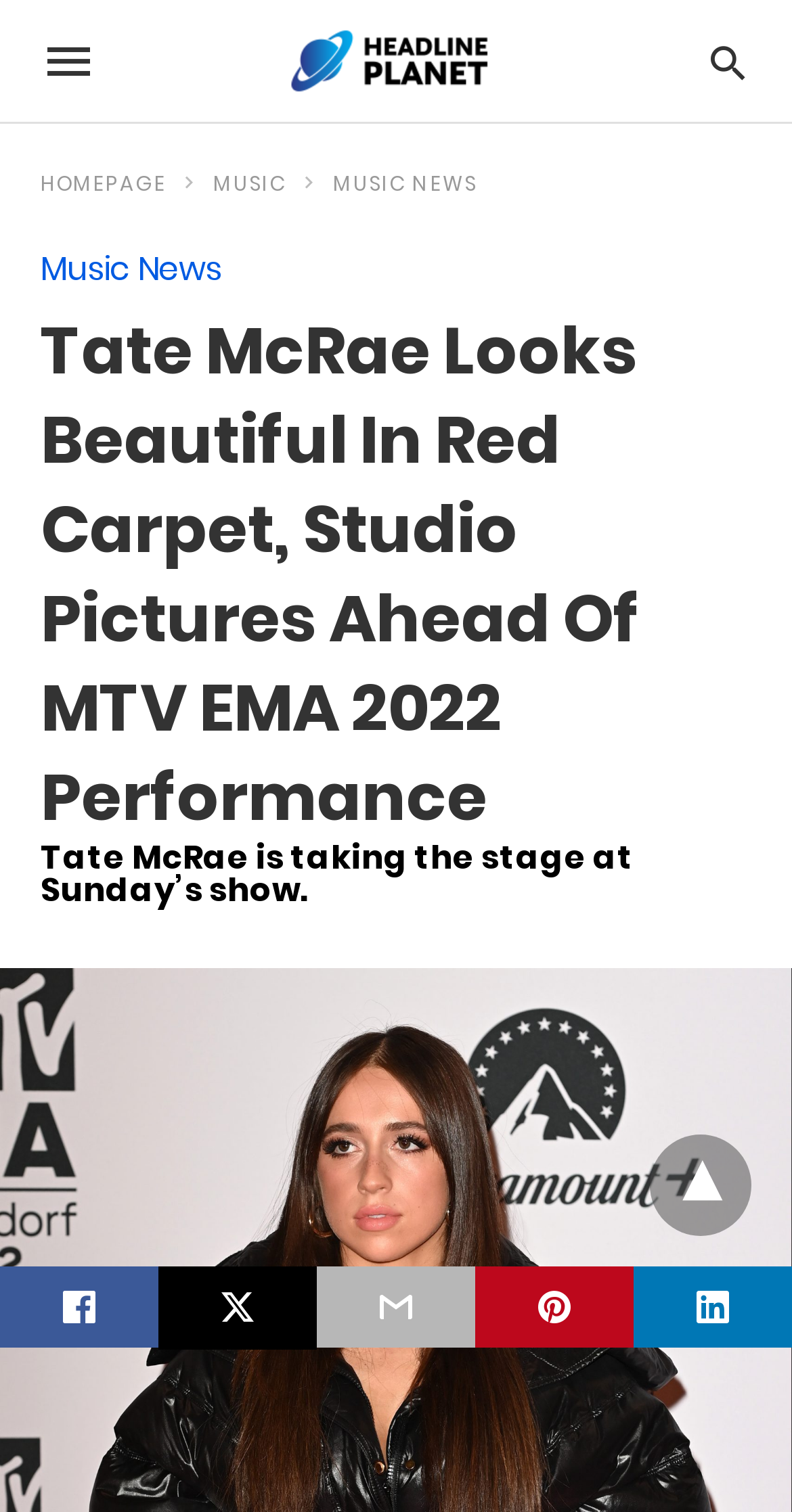Identify the webpage's primary heading and generate its text.

Tate McRae Looks Beautiful In Red Carpet, Studio Pictures Ahead Of MTV EMA 2022 Performance